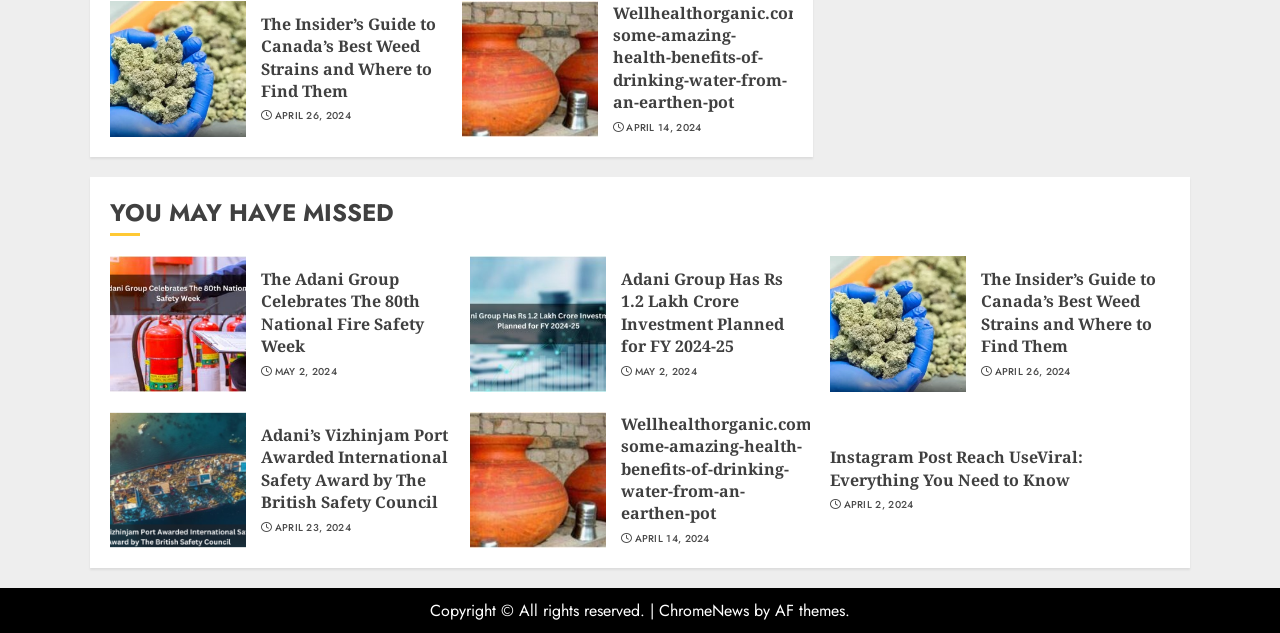Provide the bounding box coordinates for the UI element that is described as: "Access Statistics".

None